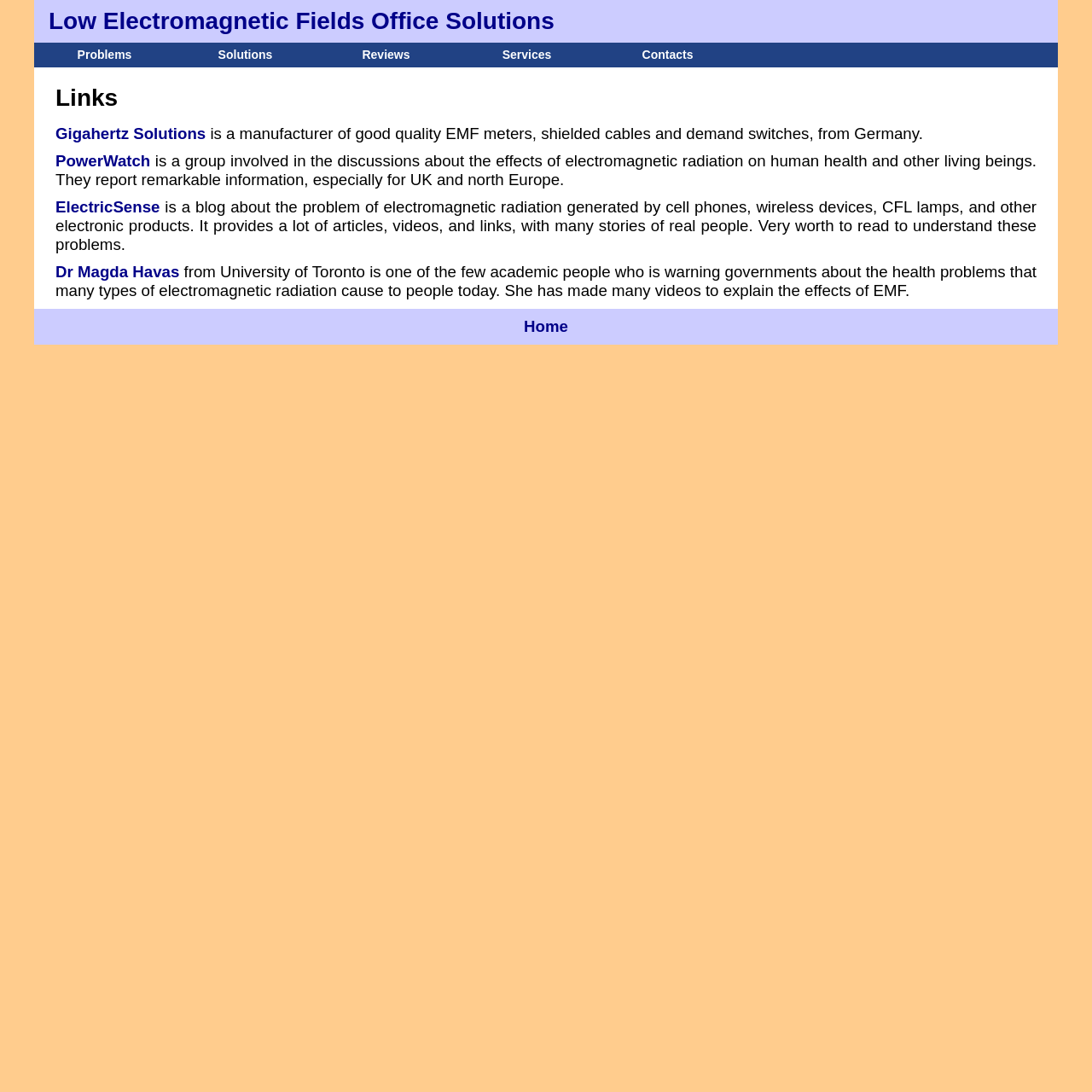Determine the bounding box coordinates of the clickable region to execute the instruction: "visit Low Electromagnetic Fields Office Solutions website". The coordinates should be four float numbers between 0 and 1, denoted as [left, top, right, bottom].

[0.045, 0.007, 0.508, 0.031]